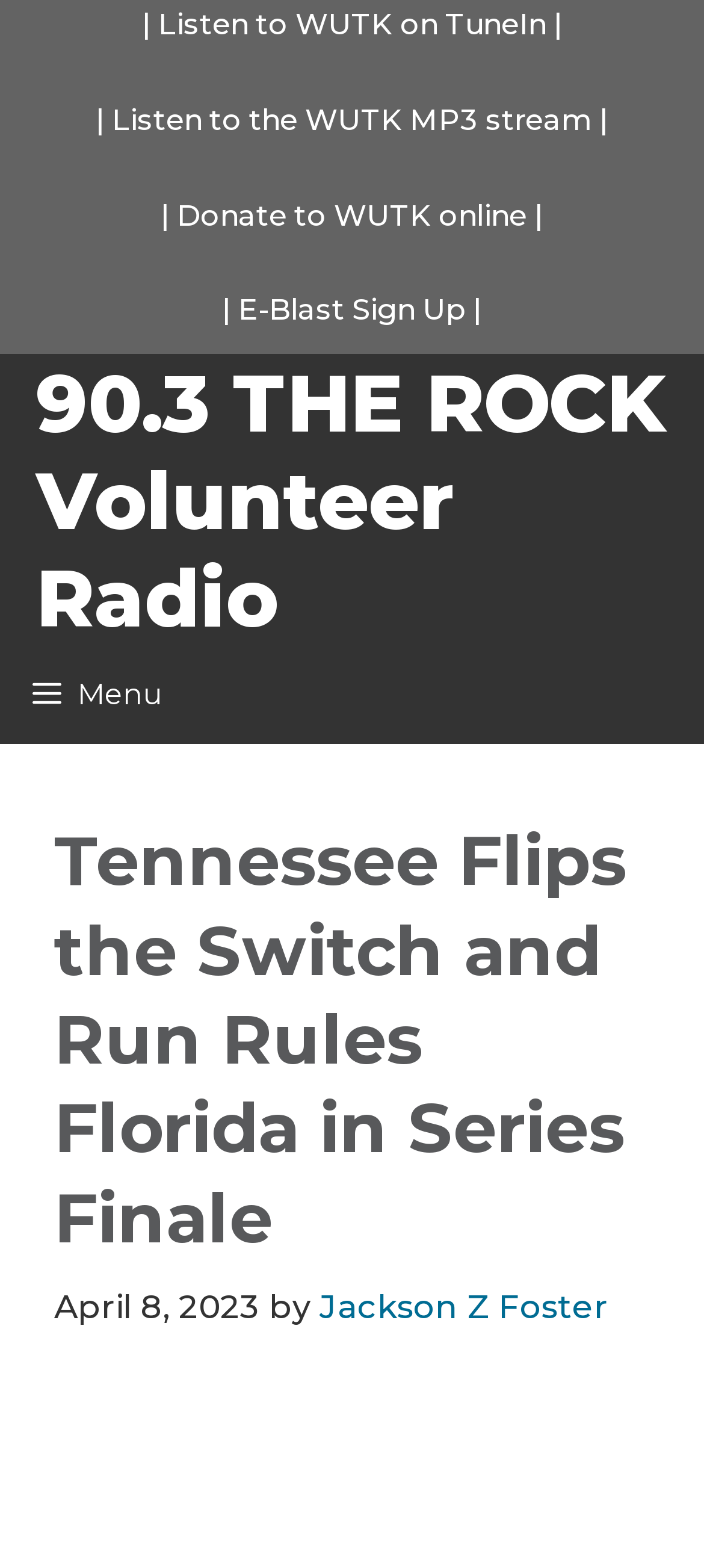Extract the main heading from the webpage content.

Tennessee Flips the Switch and Run Rules Florida in Series Finale